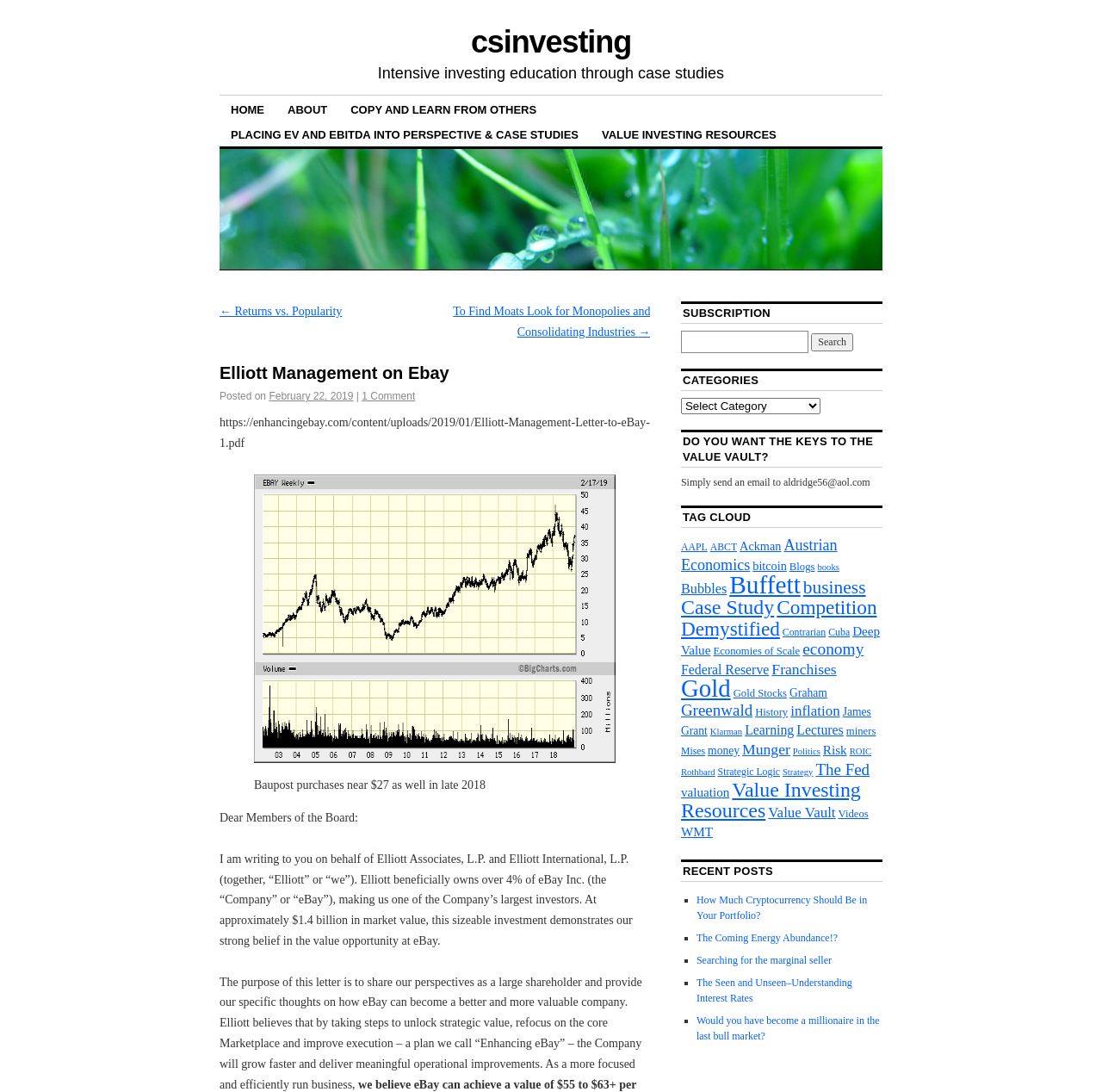Identify the webpage's primary heading and generate its text.

Elliott Management on Ebay